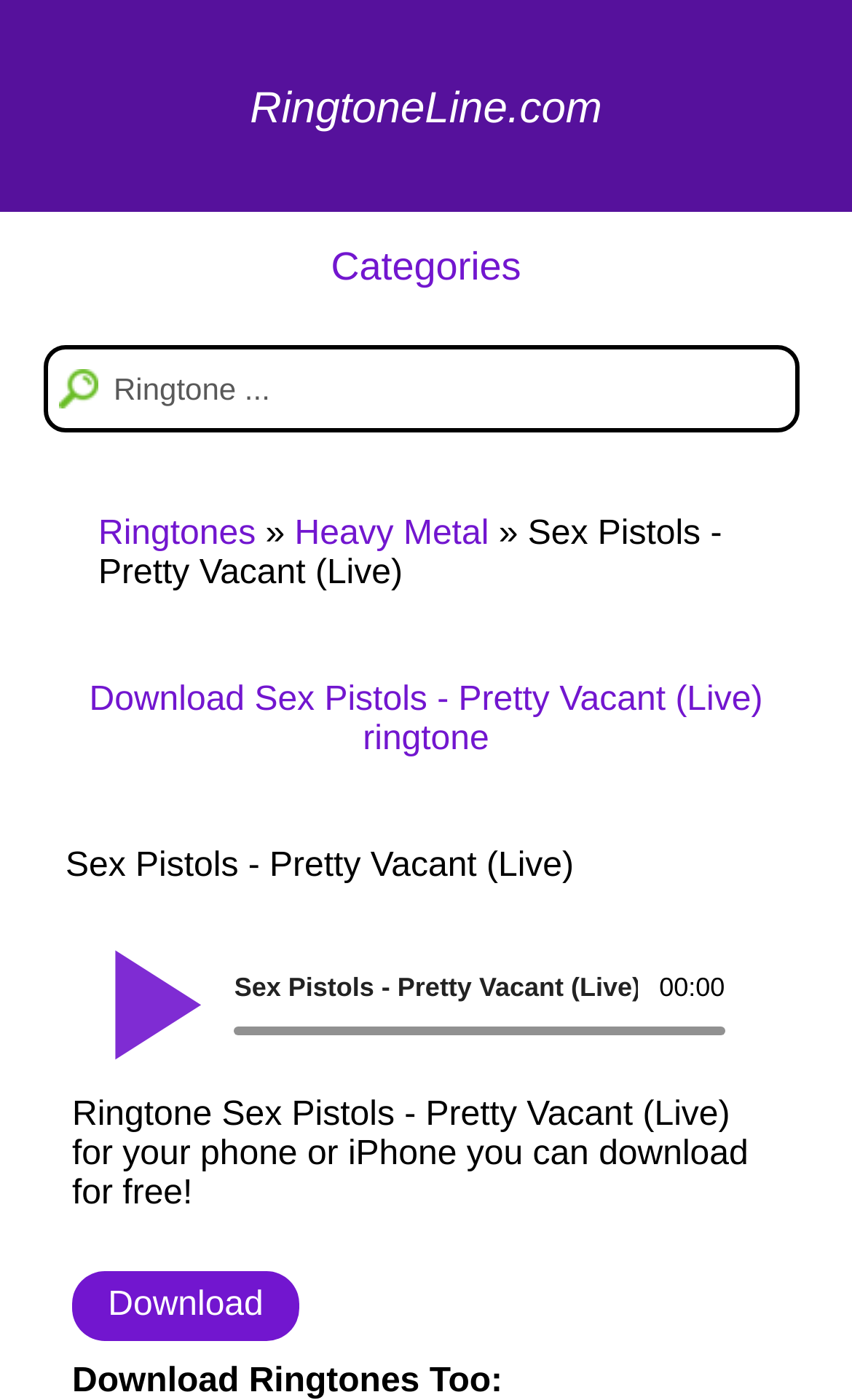Kindly determine the bounding box coordinates of the area that needs to be clicked to fulfill this instruction: "Go to Ringtones page".

[0.115, 0.368, 0.3, 0.395]